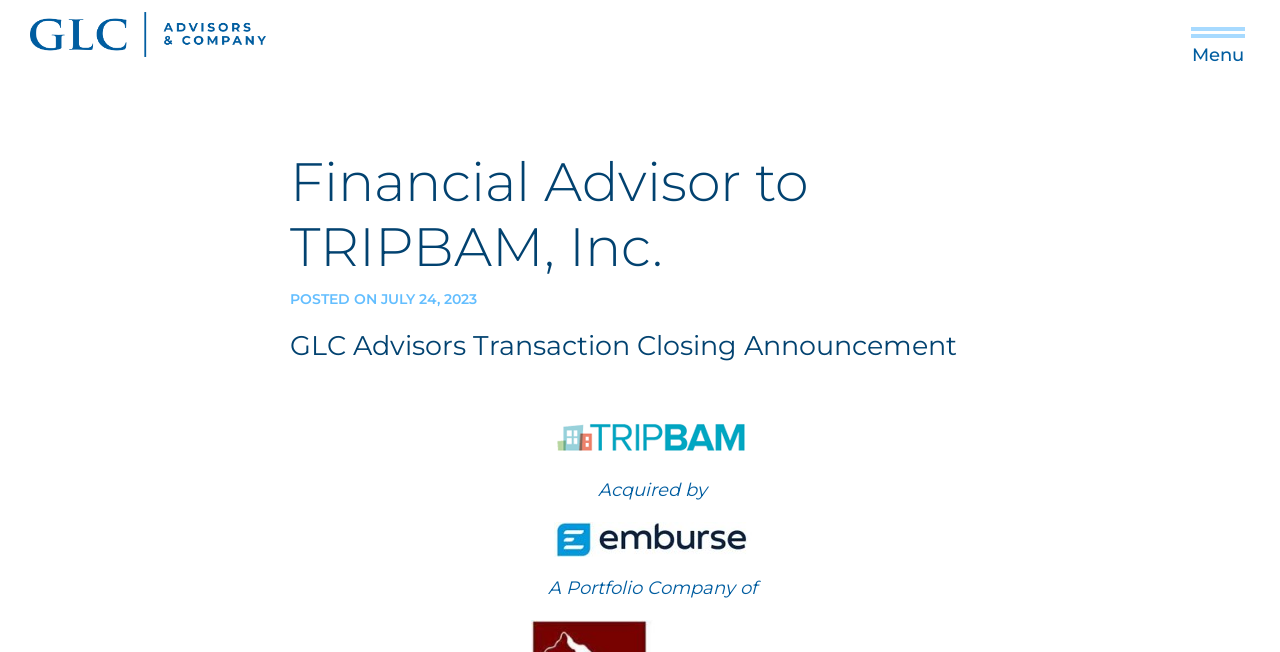Answer the following inquiry with a single word or phrase:
What is the name of the company whose logo is displayed in the top left corner?

IMA Wealth